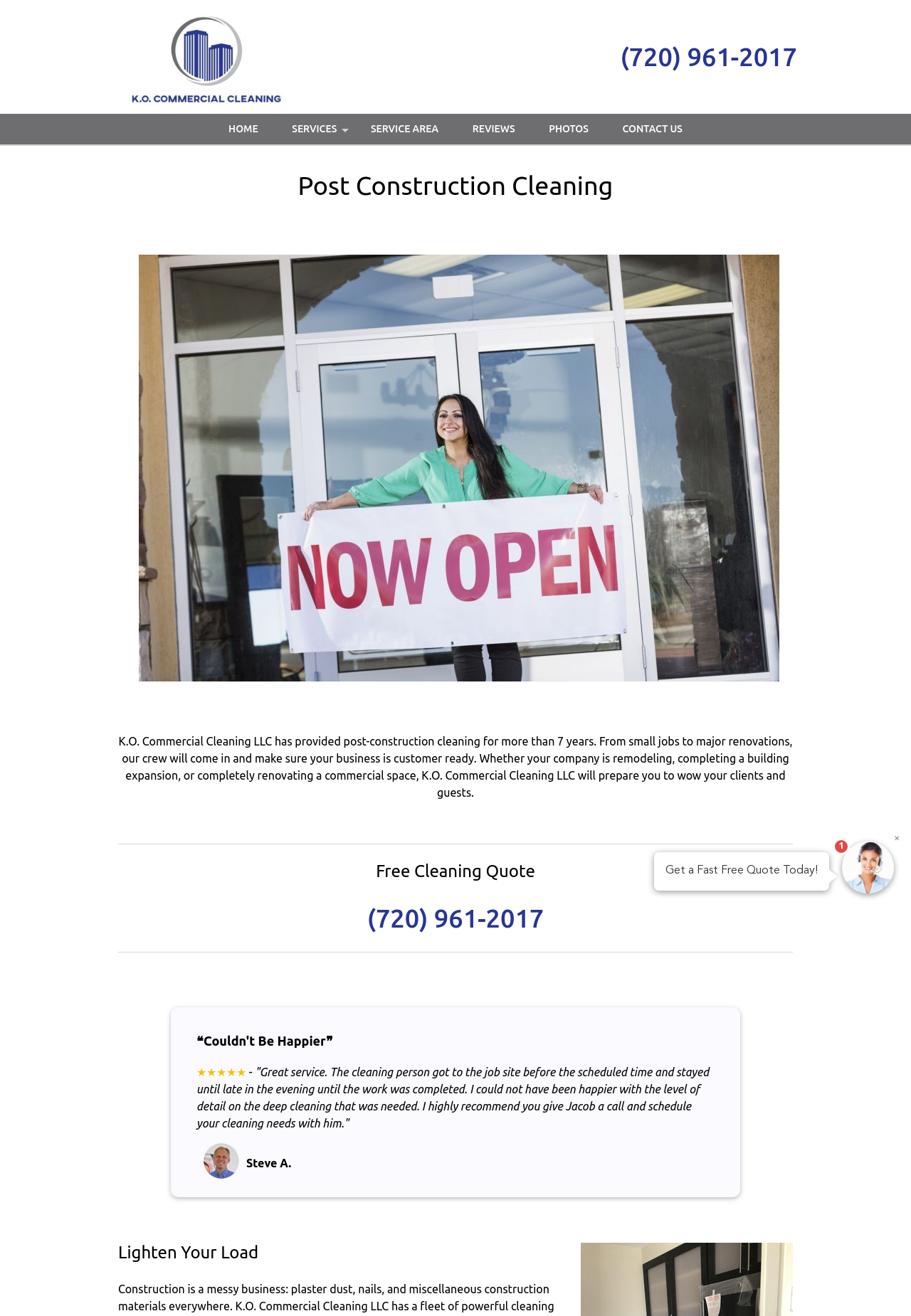Provide a brief response in the form of a single word or phrase:
What is the company's phone number?

(720) 961-2017